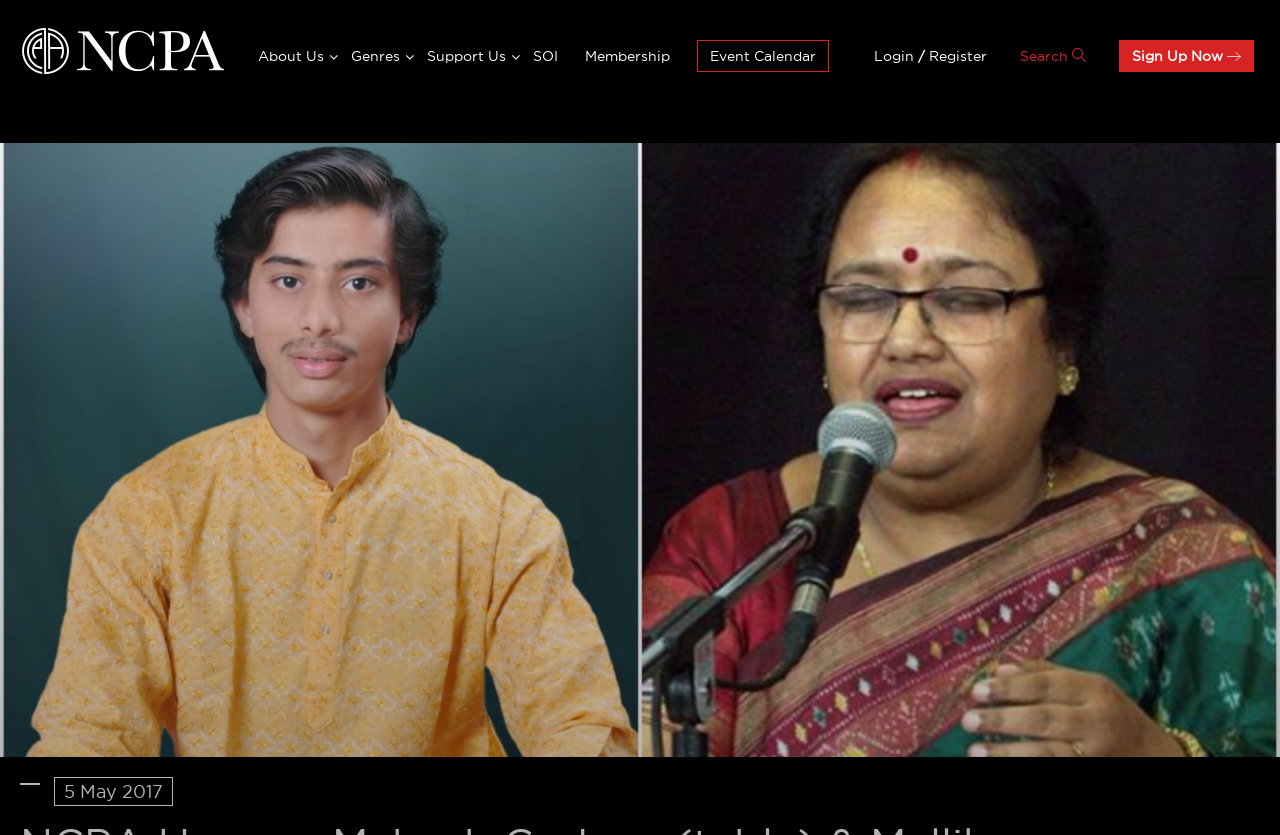Provide the bounding box coordinates of the HTML element this sentence describes: "Sign Up Now". The bounding box coordinates consist of four float numbers between 0 and 1, i.e., [left, top, right, bottom].

[0.874, 0.047, 0.98, 0.086]